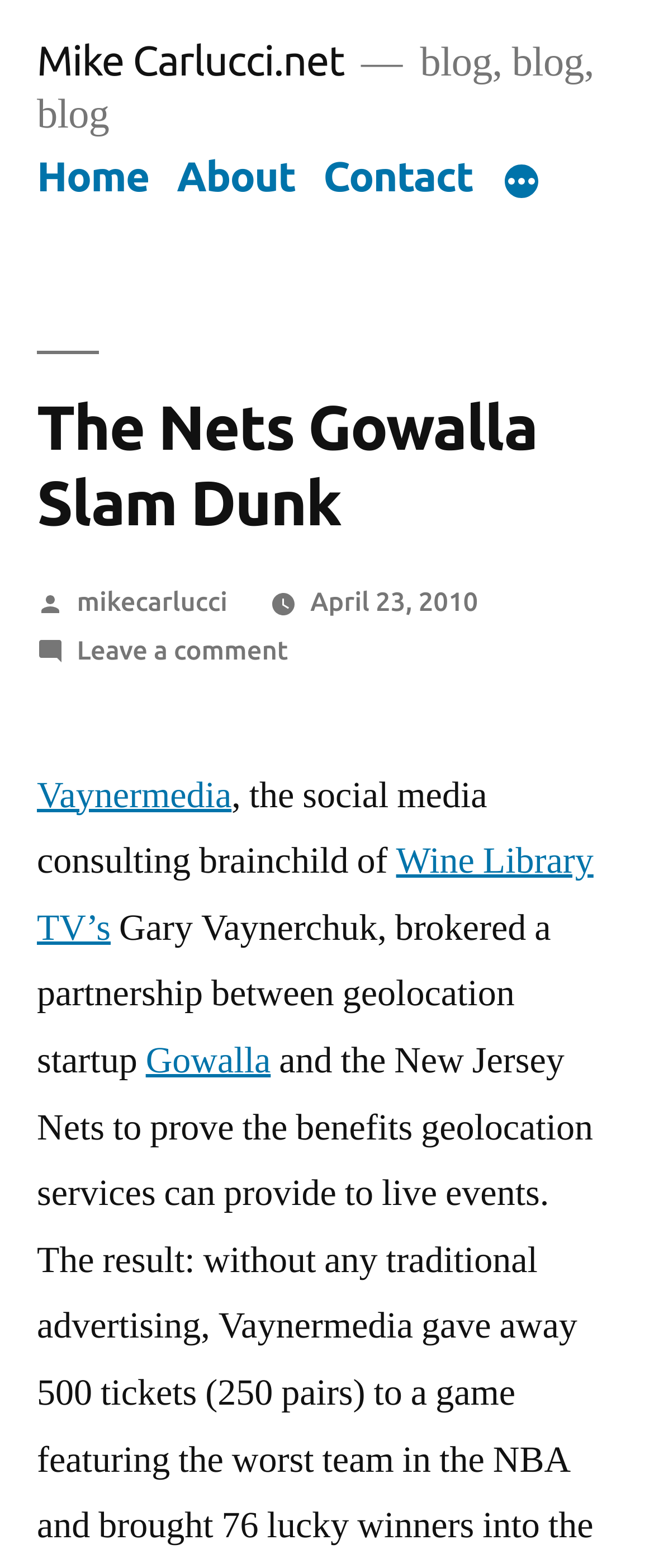Please determine the heading text of this webpage.

The Nets Gowalla Slam Dunk